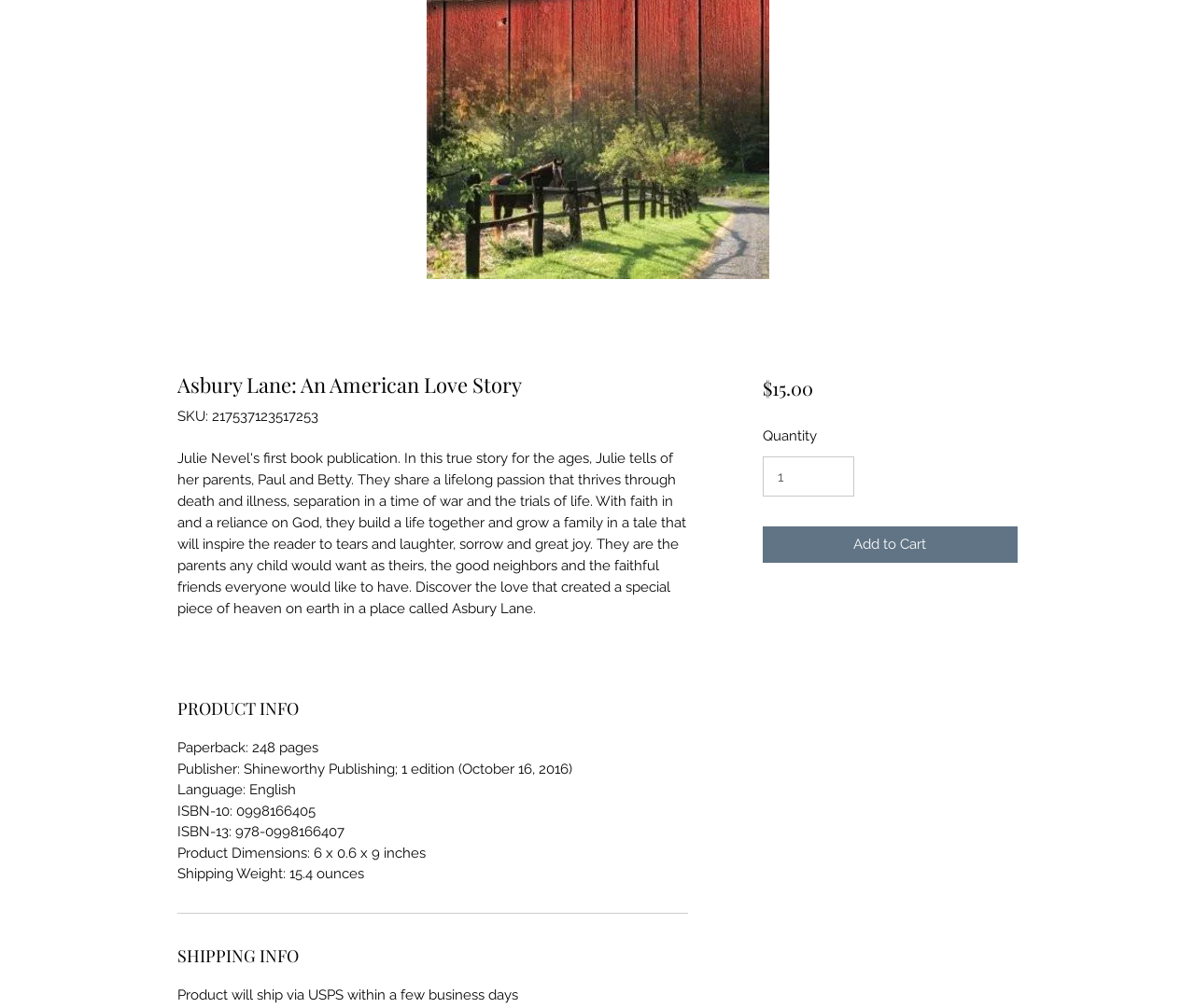Using the given description, provide the bounding box coordinates formatted as (top-left x, top-left y, bottom-right x, bottom-right y), with all values being floating point numbers between 0 and 1. Description: Add to Cart

[0.638, 0.522, 0.852, 0.558]